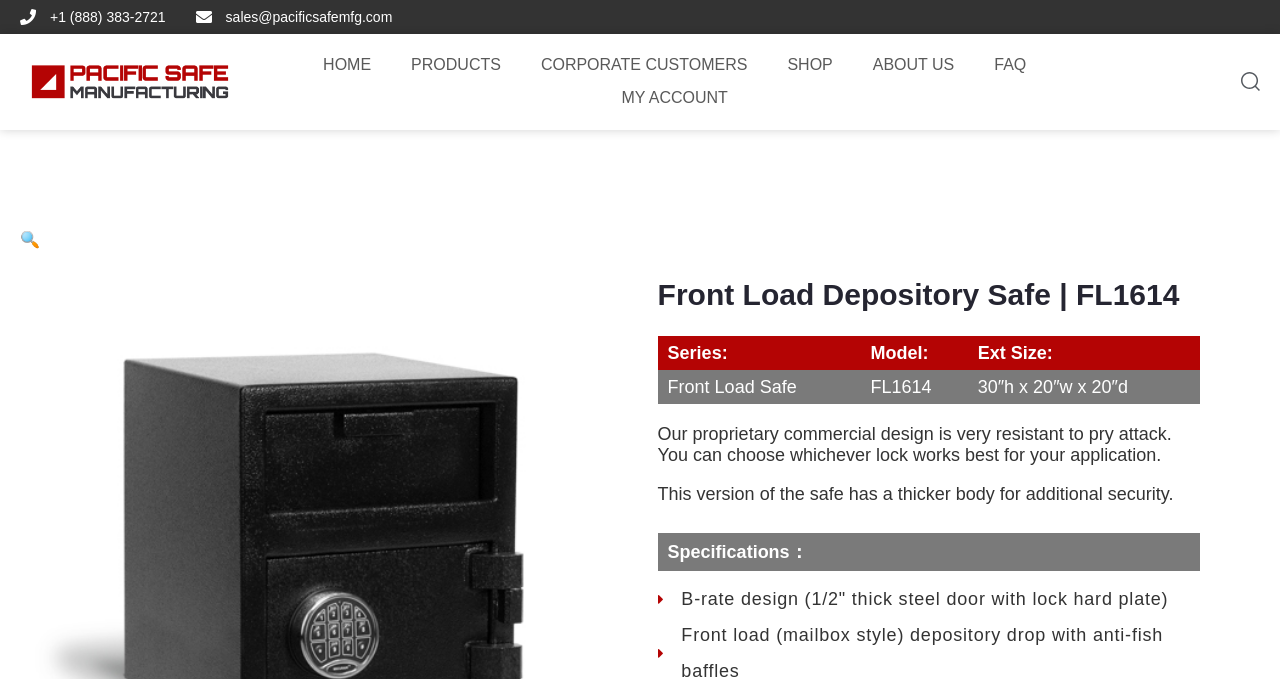Can you provide the bounding box coordinates for the element that should be clicked to implement the instruction: "go to STUDY HERE page"?

None